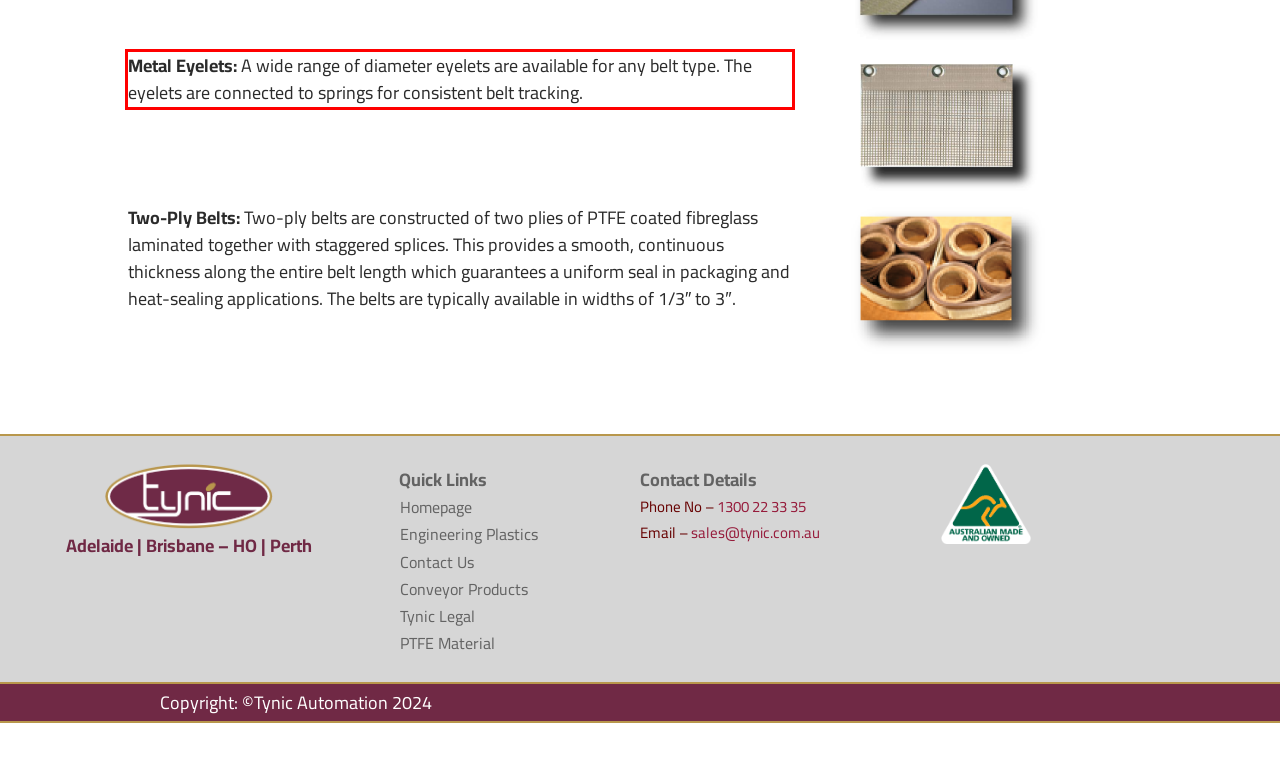Please look at the webpage screenshot and extract the text enclosed by the red bounding box.

Metal Eyelets: A wide range of diameter eyelets are available for any belt type. The eyelets are connected to springs for consistent belt tracking.